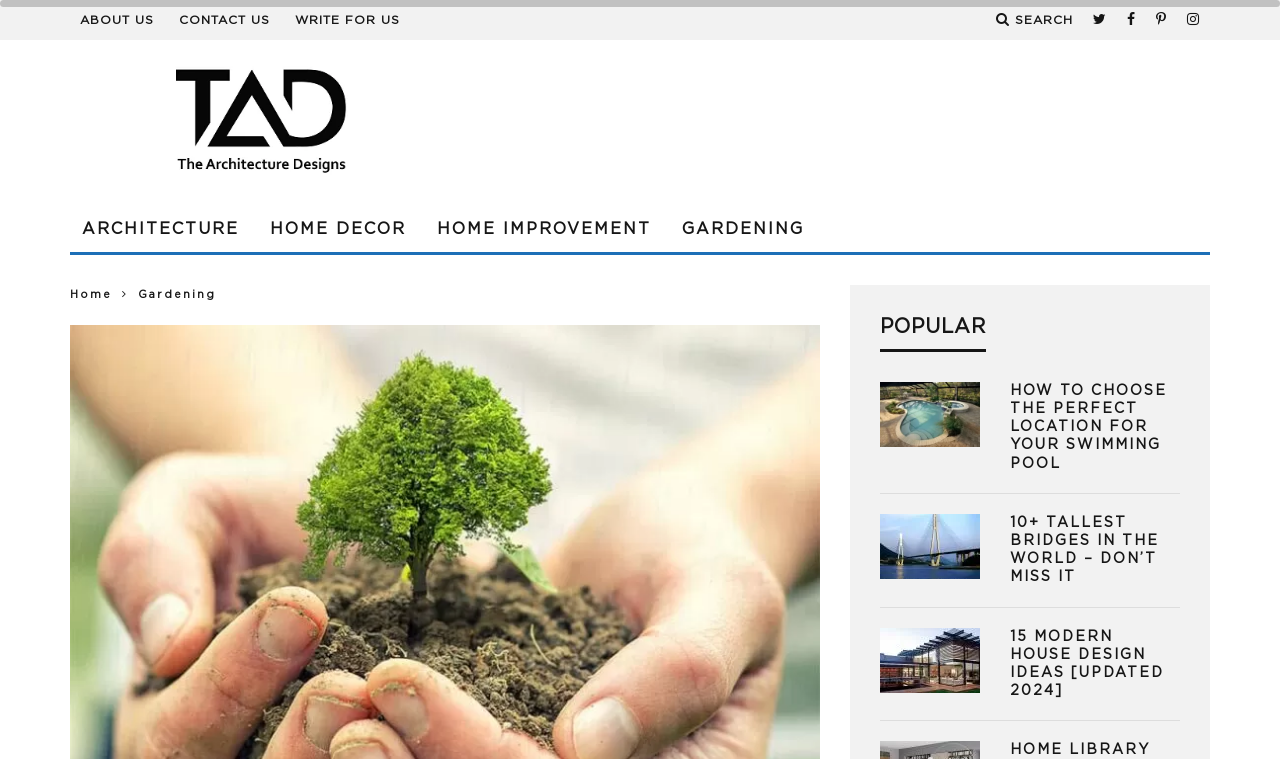Identify the bounding box coordinates for the element you need to click to achieve the following task: "Leave a reply to the article". Provide the bounding box coordinates as four float numbers between 0 and 1, in the form [left, top, right, bottom].

None